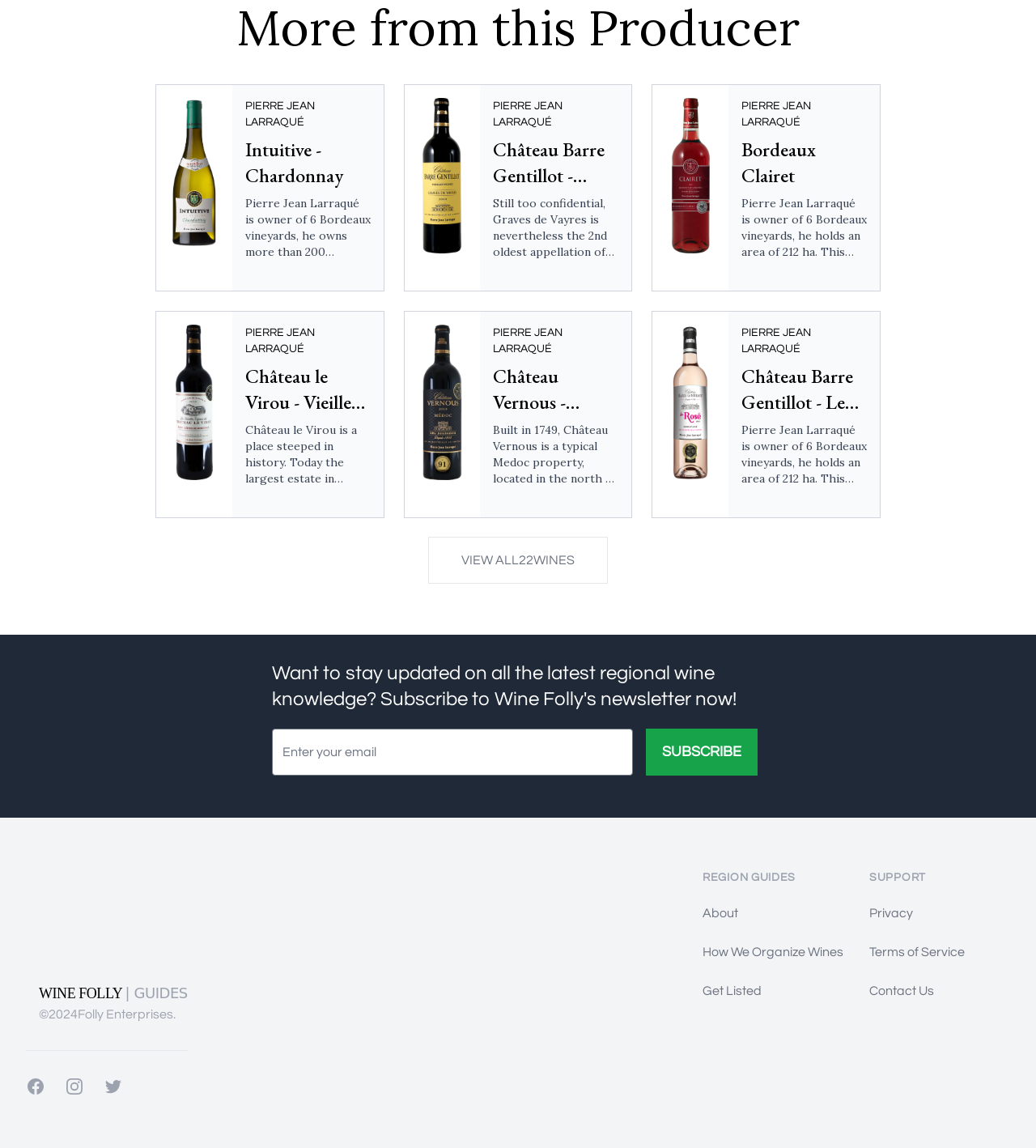Find the bounding box of the UI element described as: "About". The bounding box coordinates should be given as four float values between 0 and 1, i.e., [left, top, right, bottom].

[0.678, 0.79, 0.712, 0.801]